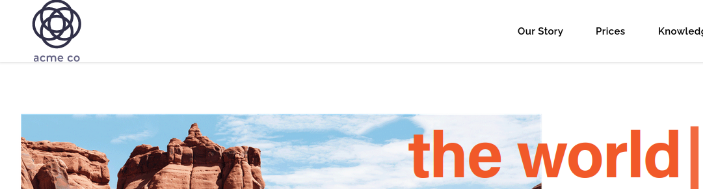Using the image as a reference, answer the following question in as much detail as possible:
What is the theme conveyed by the combination of visuals and typography in the image?

The caption states that the combination of stunning visuals and powerful wording conveys a message of exploration and connection with nature, inviting viewers to immerse themselves in the experience.